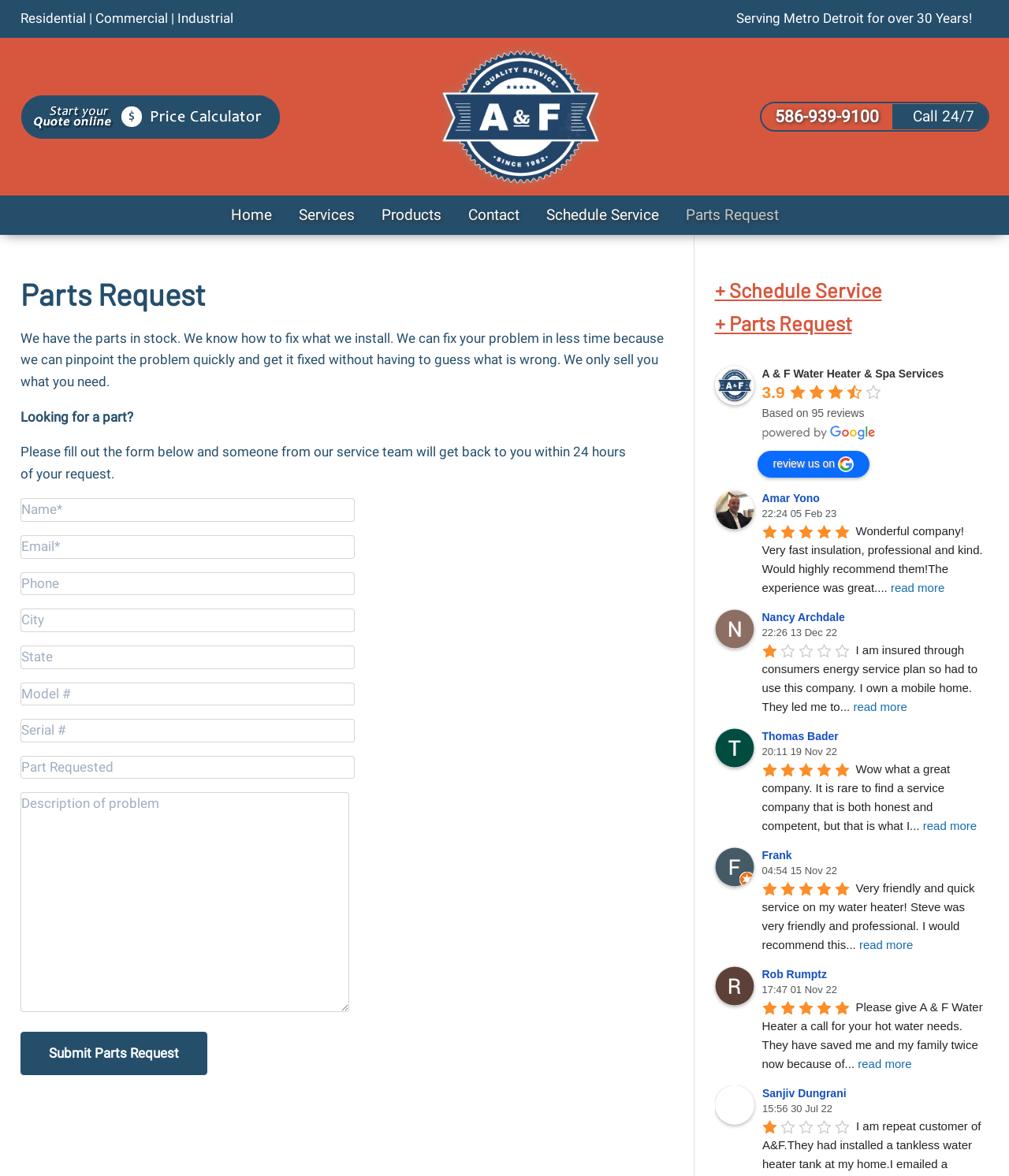Using the elements shown in the image, answer the question comprehensively: What is the purpose of the form on the webpage?

The form on the webpage is used to request parts, as indicated by the presence of textboxes for 'Name*', 'Email*', 'Phone', 'City', 'State', 'Model #', 'Serial #', 'Part Requested', and 'Description of problem'. The form is also accompanied by a 'Submit Parts Request' button.